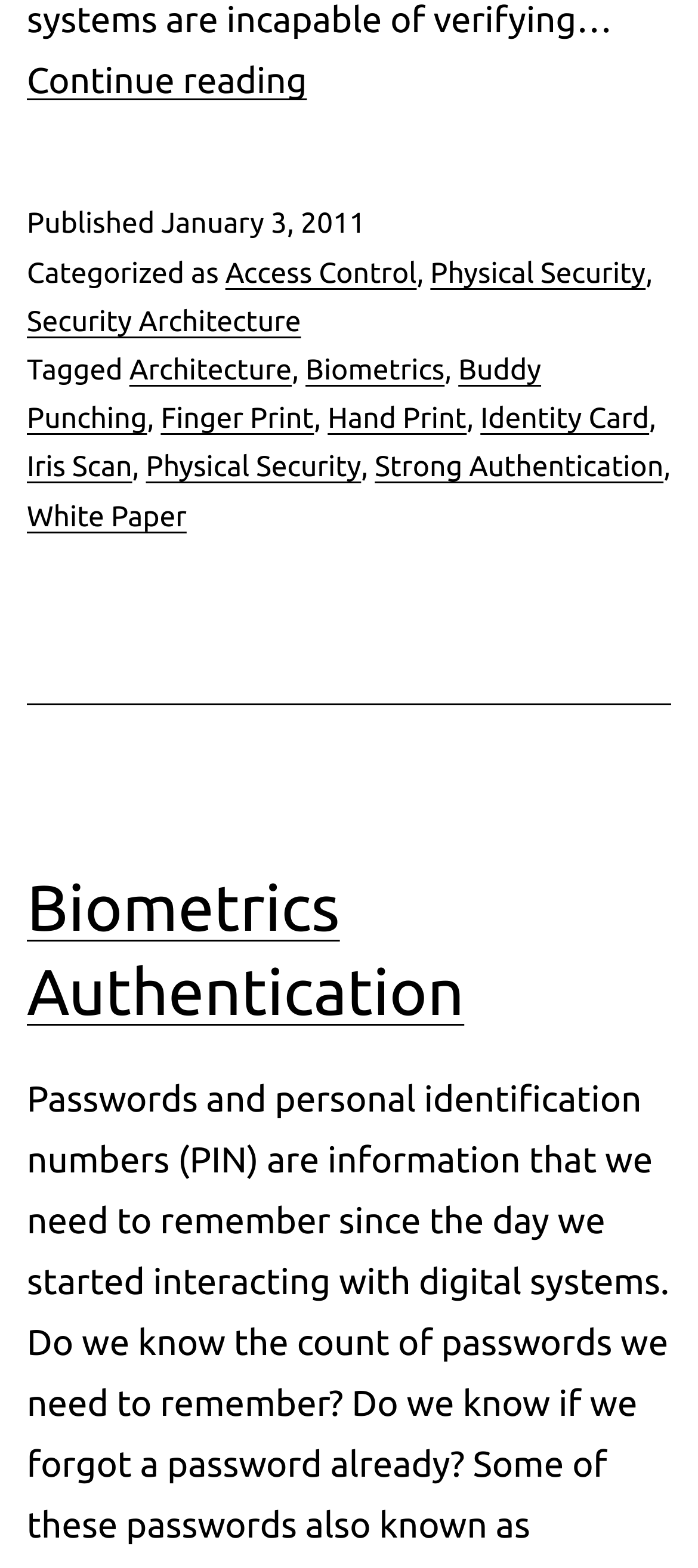Please determine the bounding box coordinates of the section I need to click to accomplish this instruction: "Explore strong authentication methods".

[0.537, 0.288, 0.951, 0.309]